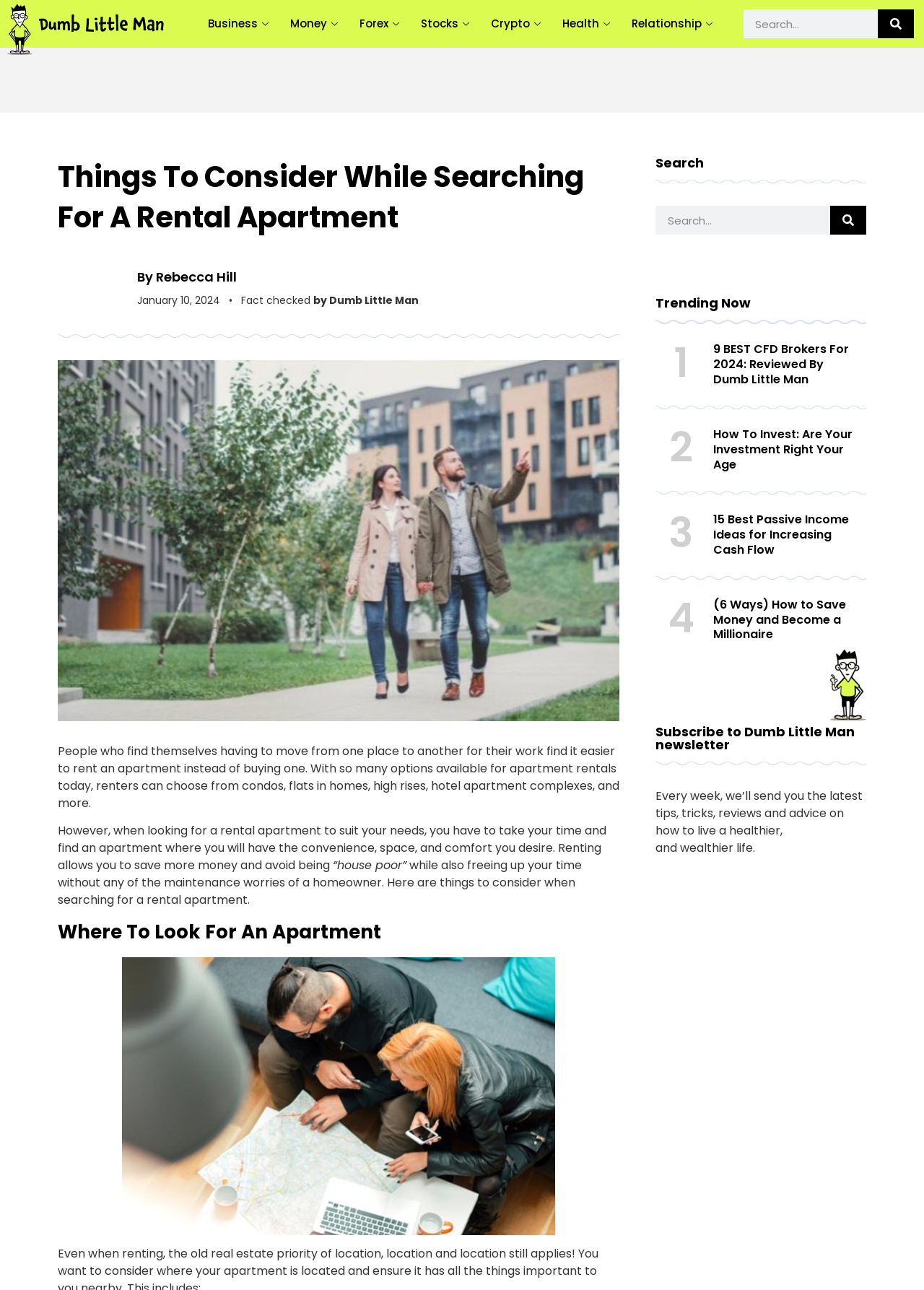Kindly determine the bounding box coordinates for the area that needs to be clicked to execute this instruction: "Search for an apartment".

[0.709, 0.159, 0.938, 0.182]